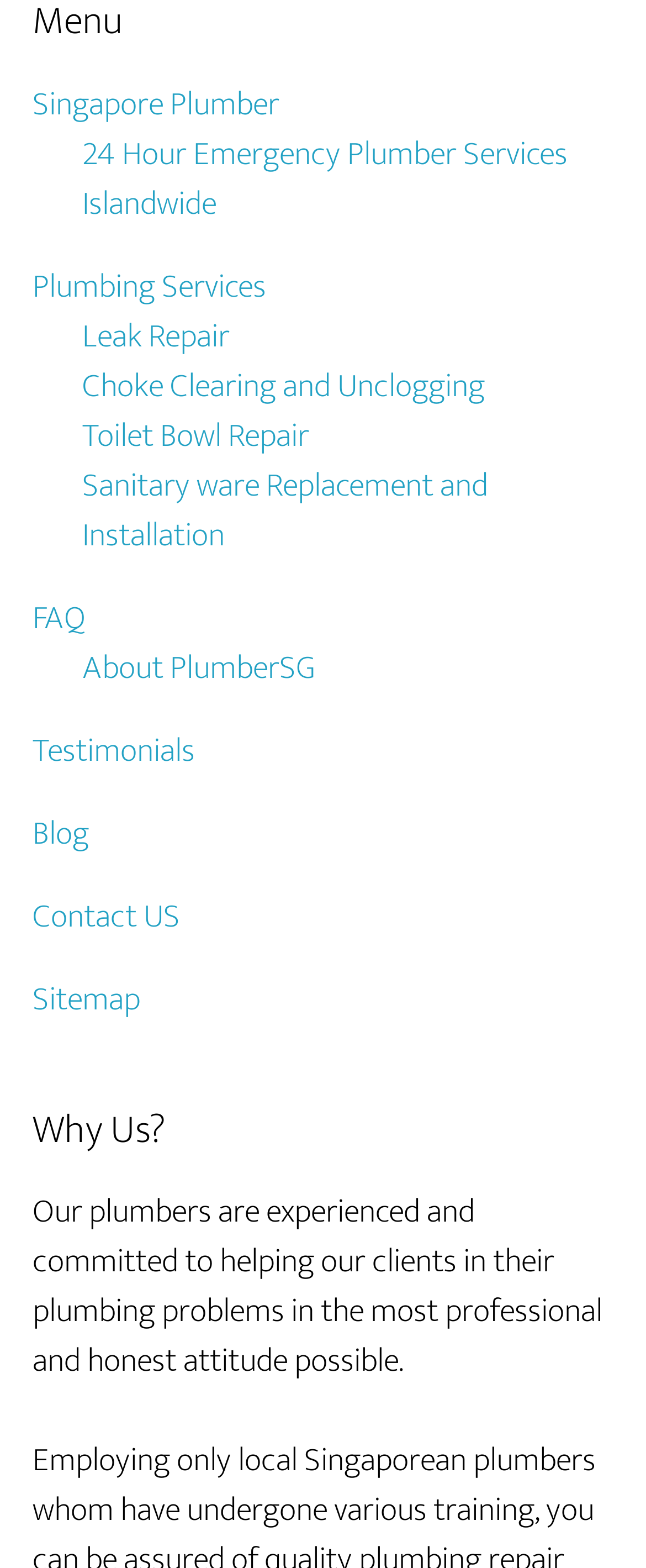Find and indicate the bounding box coordinates of the region you should select to follow the given instruction: "Click on Singapore Plumber".

[0.05, 0.048, 0.432, 0.084]